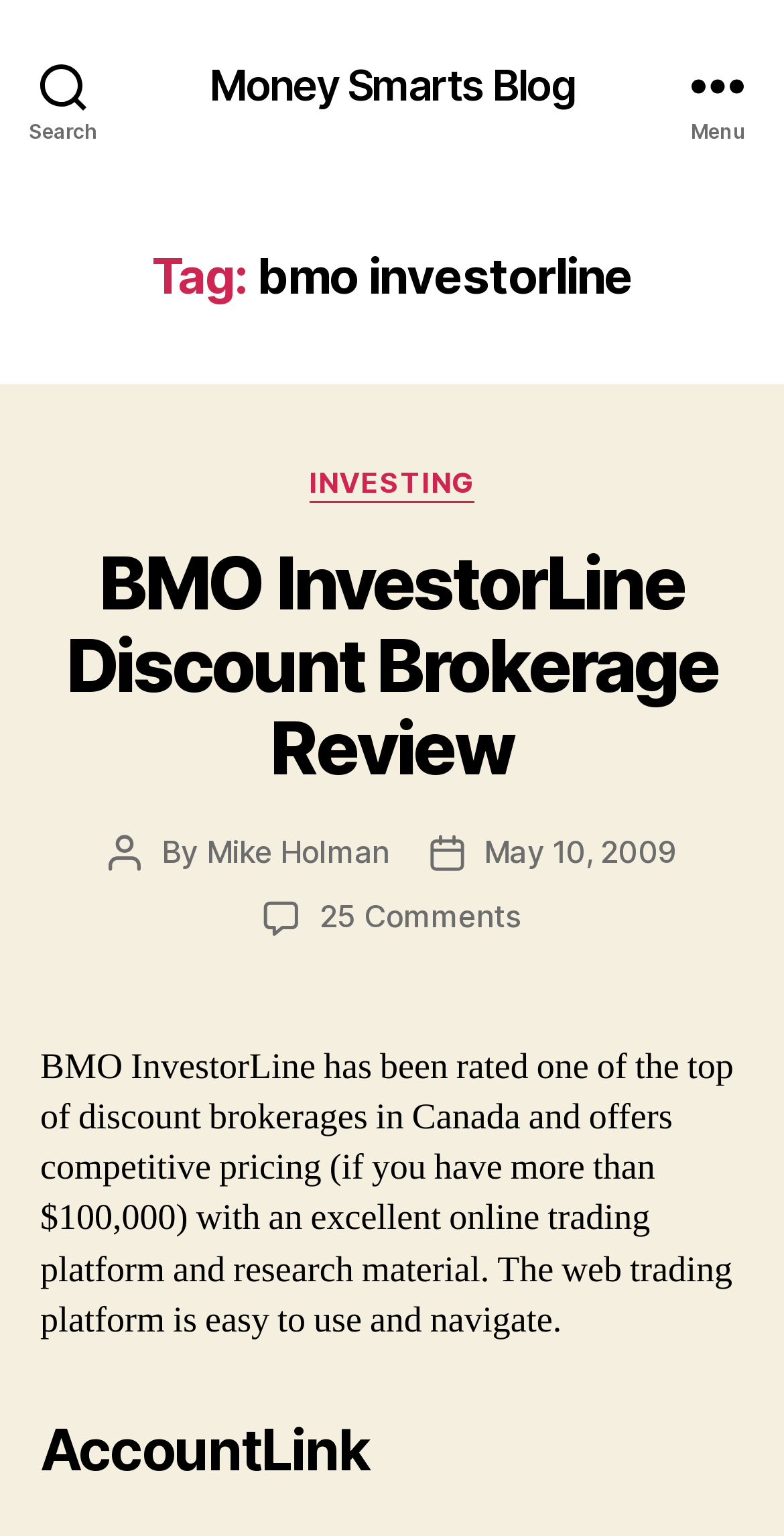Please locate the bounding box coordinates of the region I need to click to follow this instruction: "View comments on BMO InvestorLine Discount Brokerage Review".

[0.407, 0.584, 0.664, 0.609]